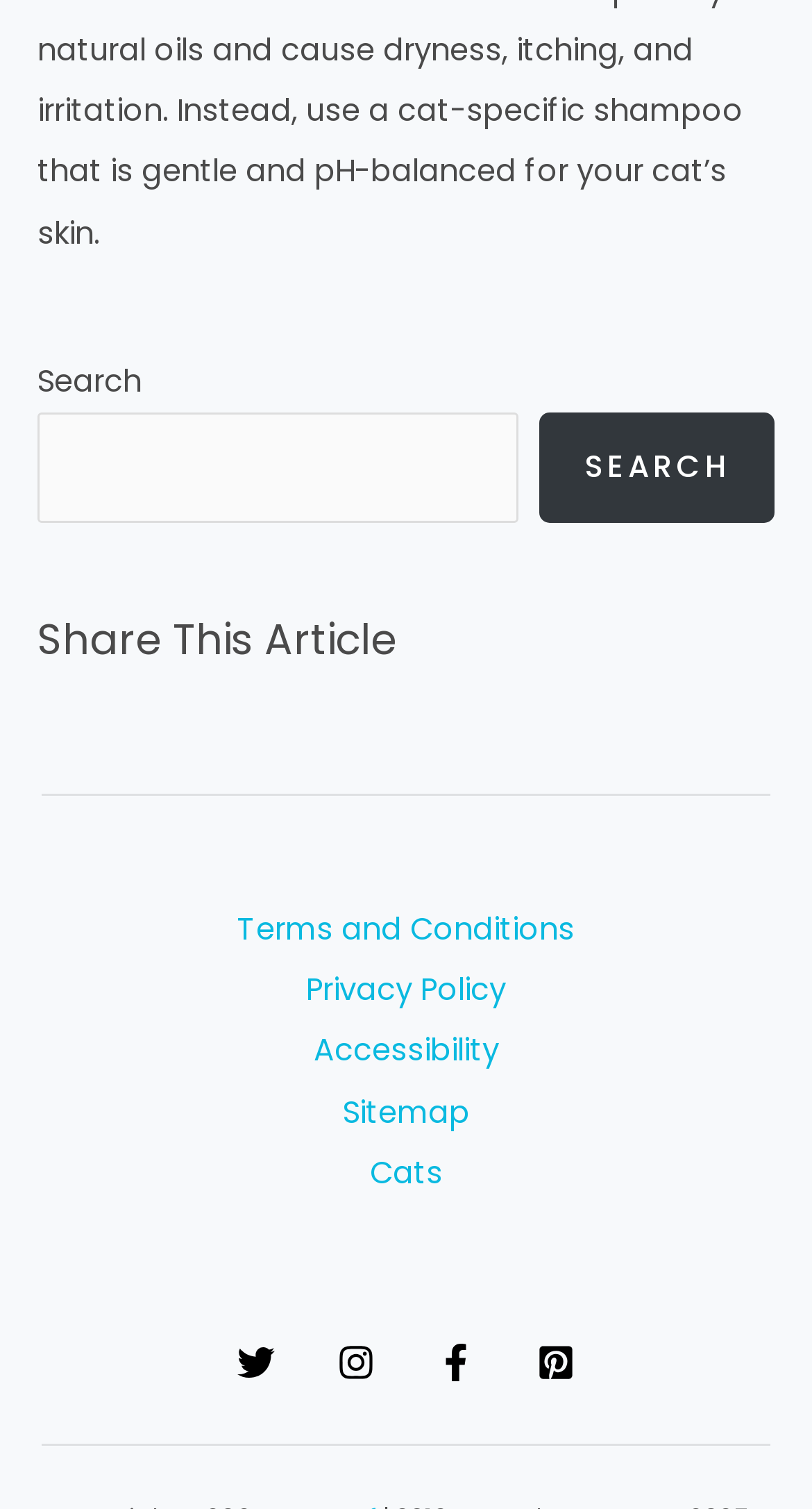Using the webpage screenshot, find the UI element described by Terms and Conditions. Provide the bounding box coordinates in the format (top-left x, top-left y, bottom-right x, bottom-right y), ensuring all values are floating point numbers between 0 and 1.

[0.272, 0.597, 0.728, 0.637]